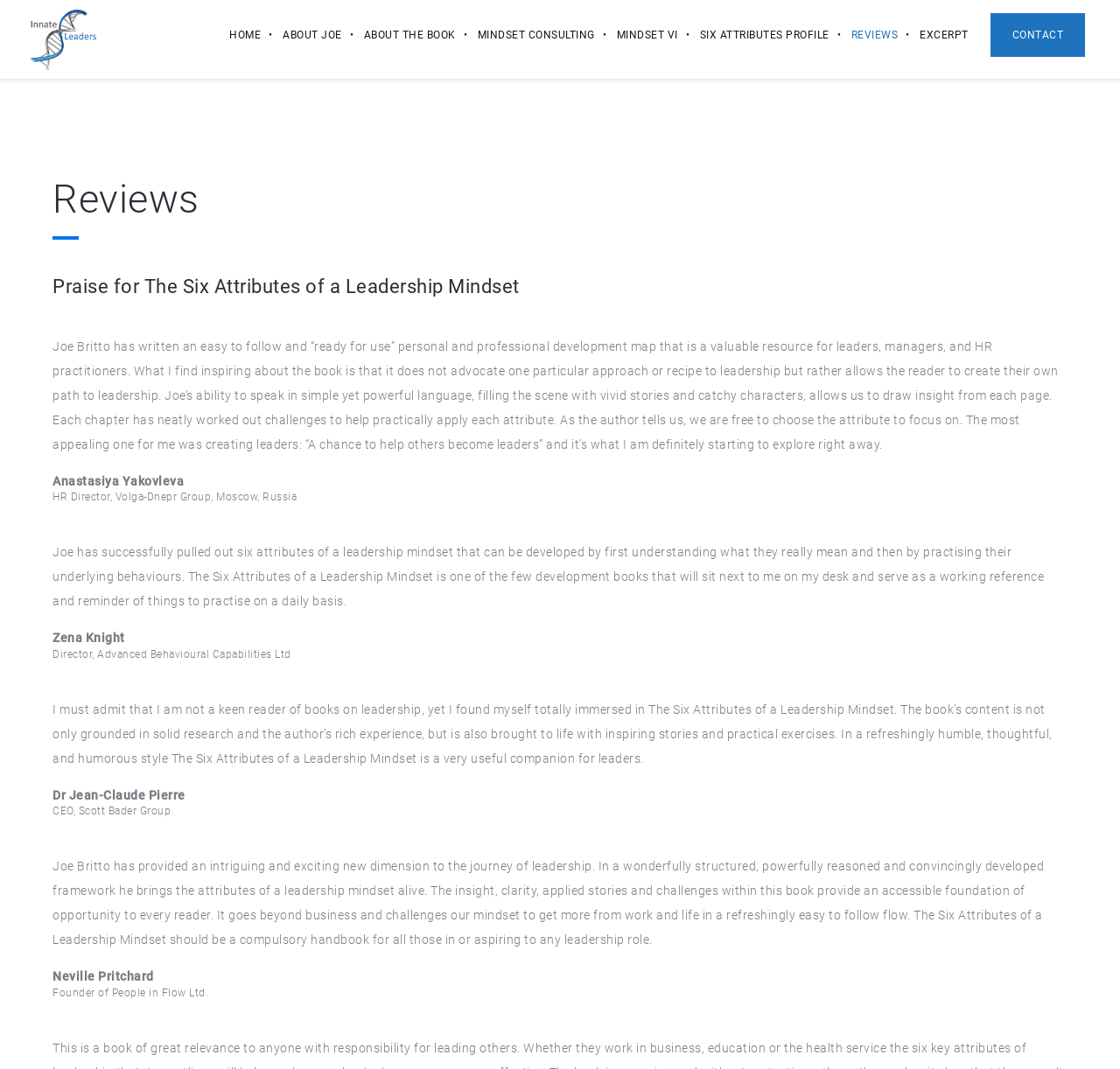Answer this question in one word or a short phrase: Who is the author of this book?

Joe Britto